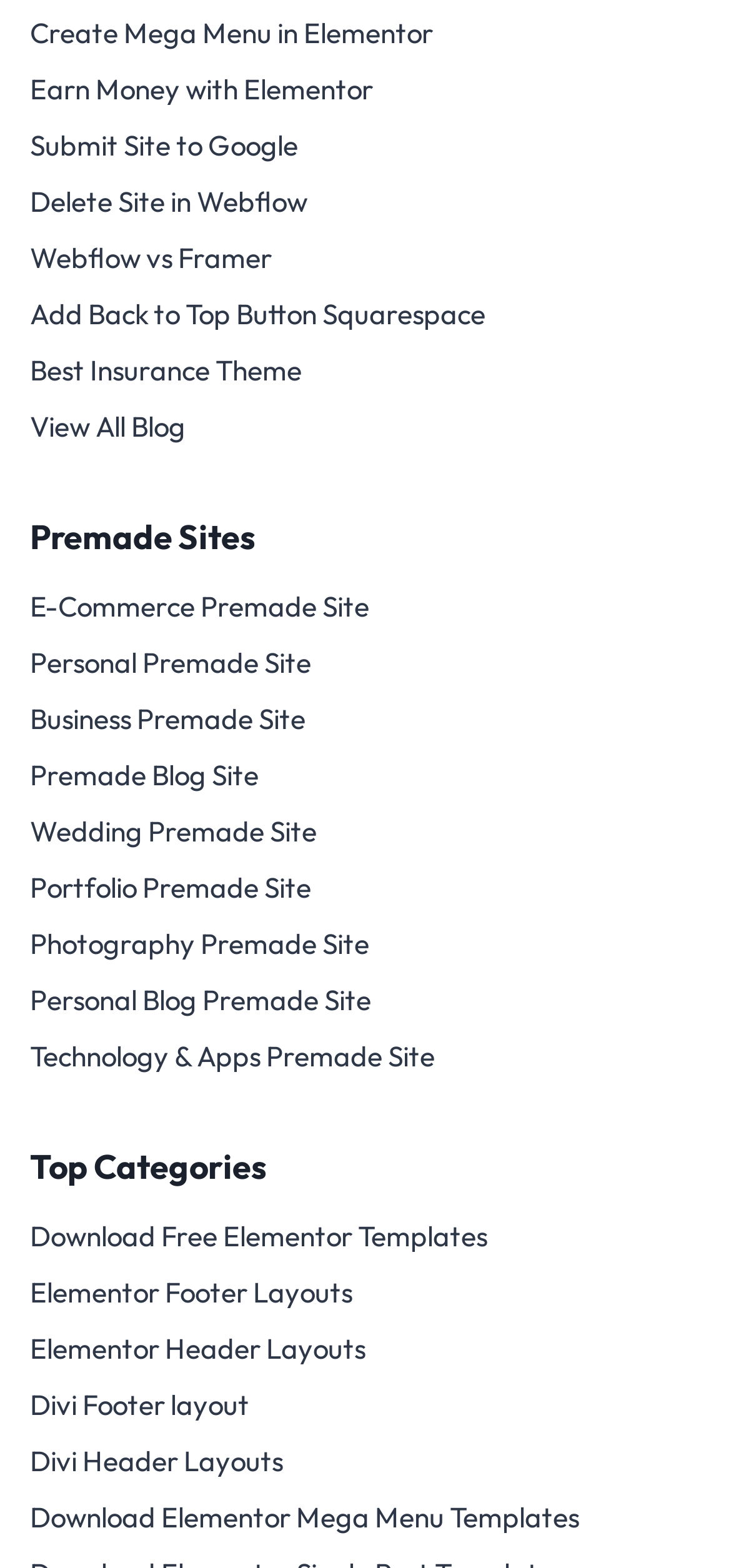What is the first link in the webpage?
Based on the visual information, provide a detailed and comprehensive answer.

I looked at the top of the webpage and found that the first link is 'Create Mega Menu in Elementor'.